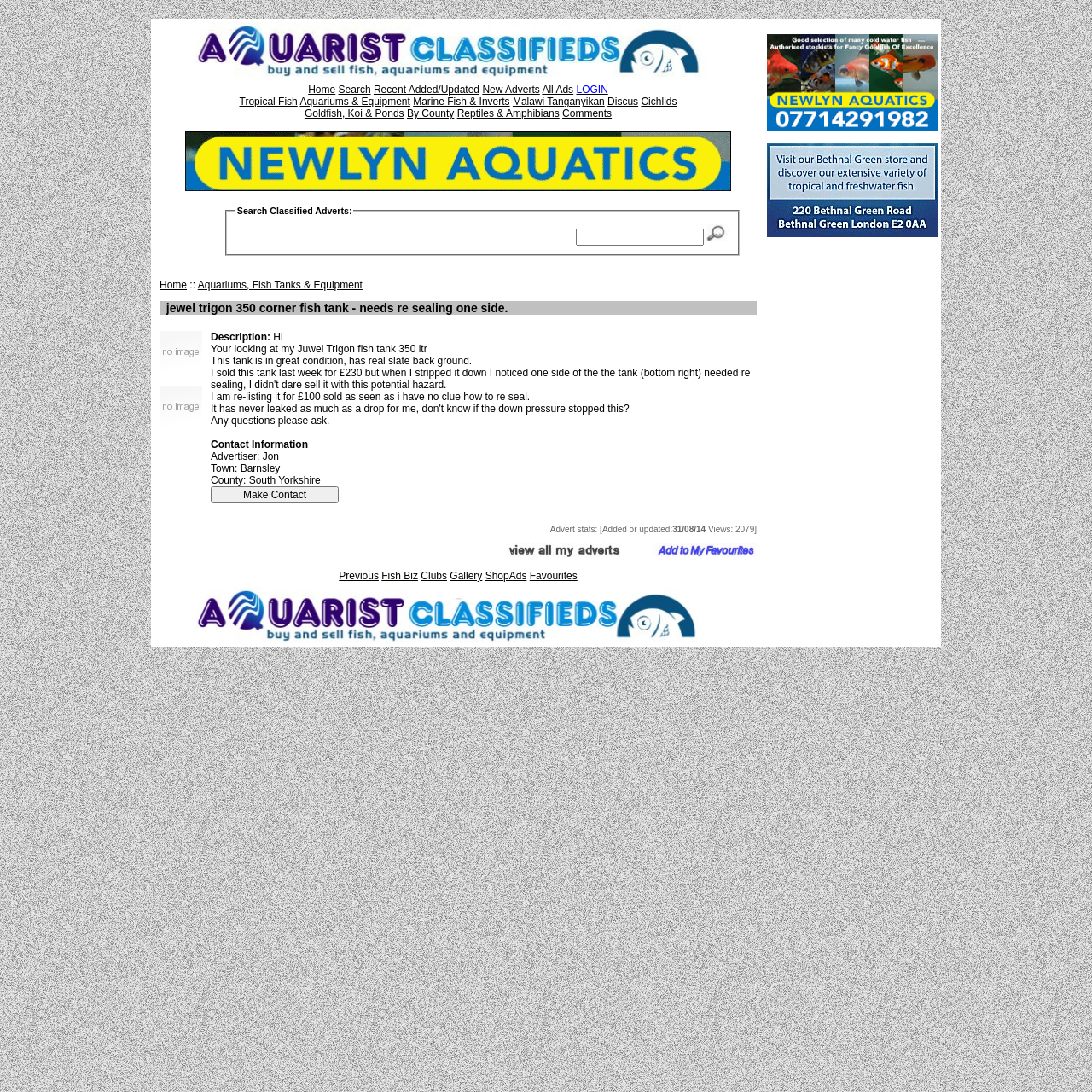Please specify the bounding box coordinates of the clickable section necessary to execute the following command: "Search Classified Adverts".

[0.206, 0.188, 0.677, 0.234]